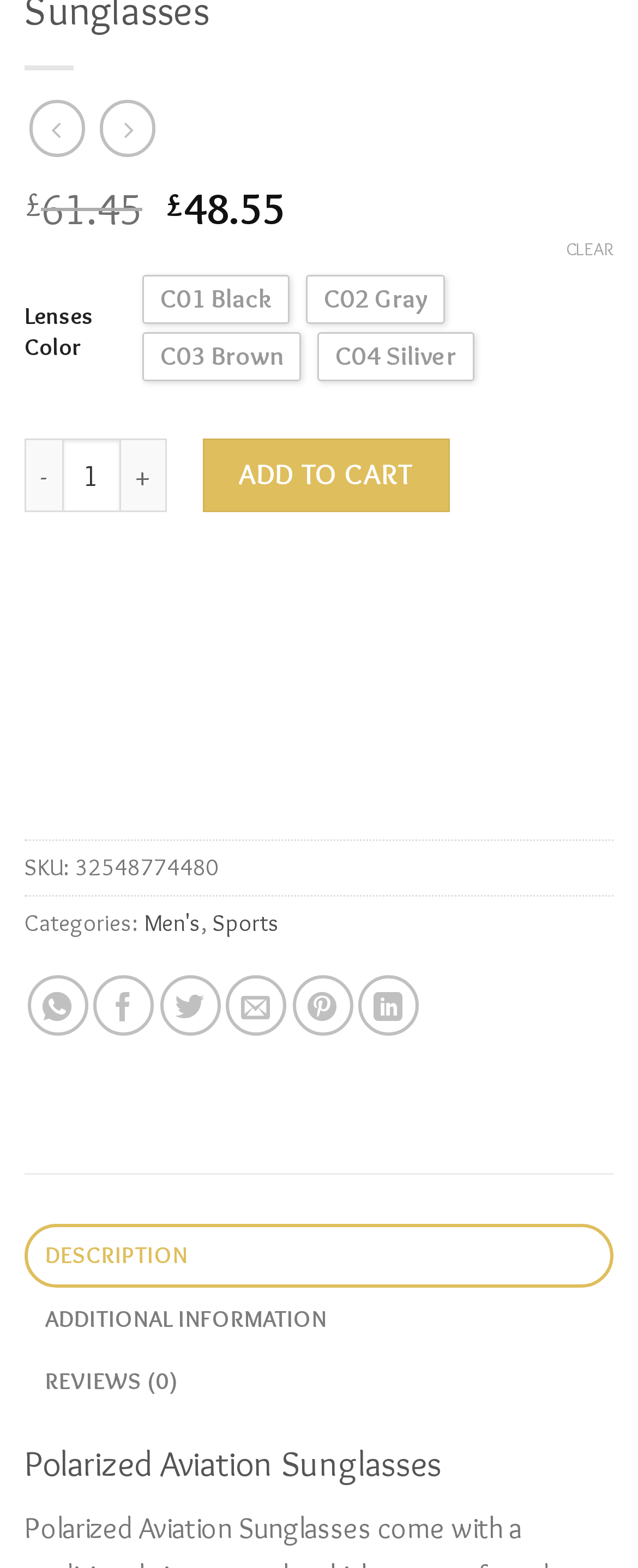What is the original price of the product?
By examining the image, provide a one-word or phrase answer.

£61.45